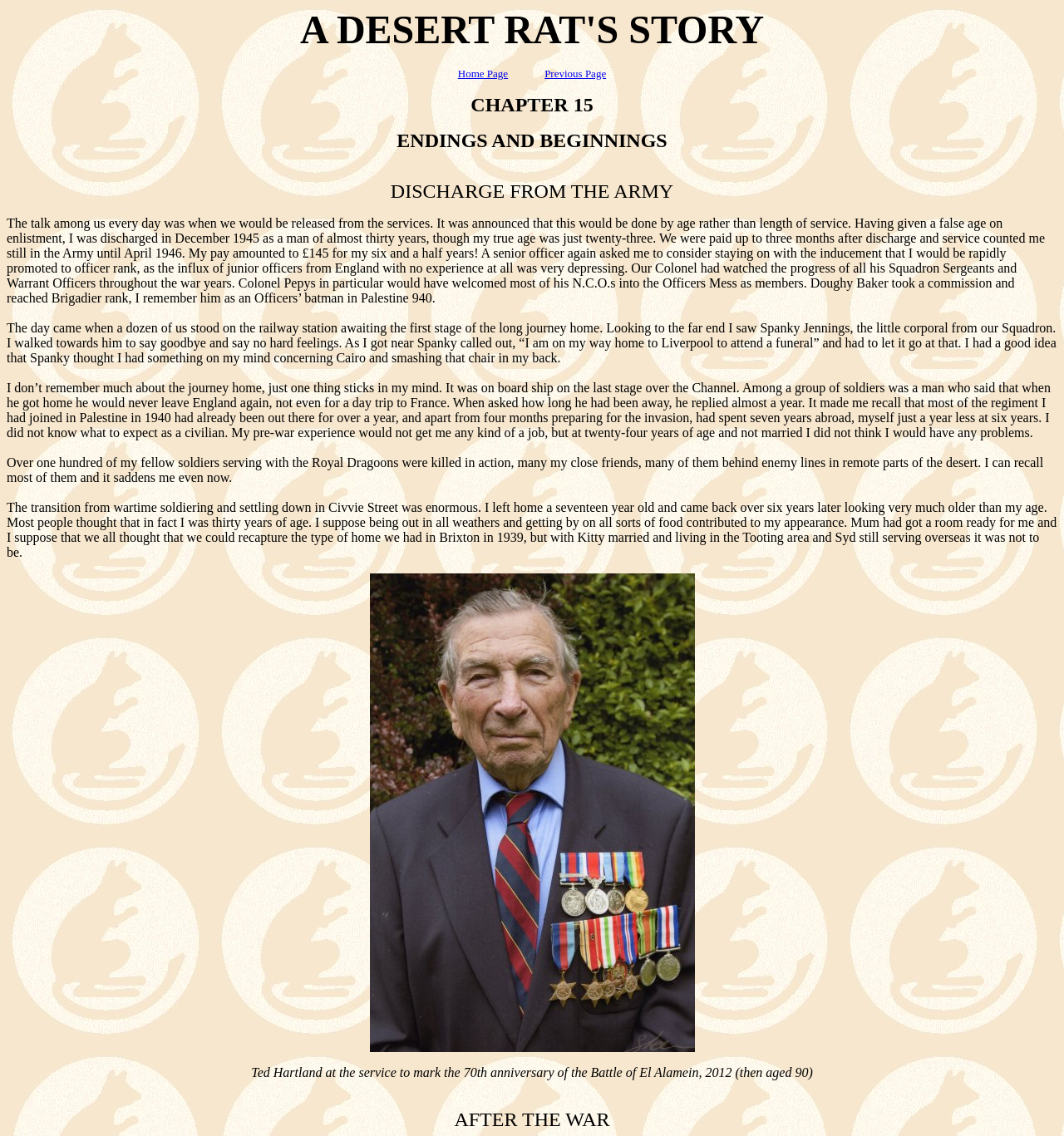Please give a one-word or short phrase response to the following question: 
How old was the author when discharged from the army?

twenty-three